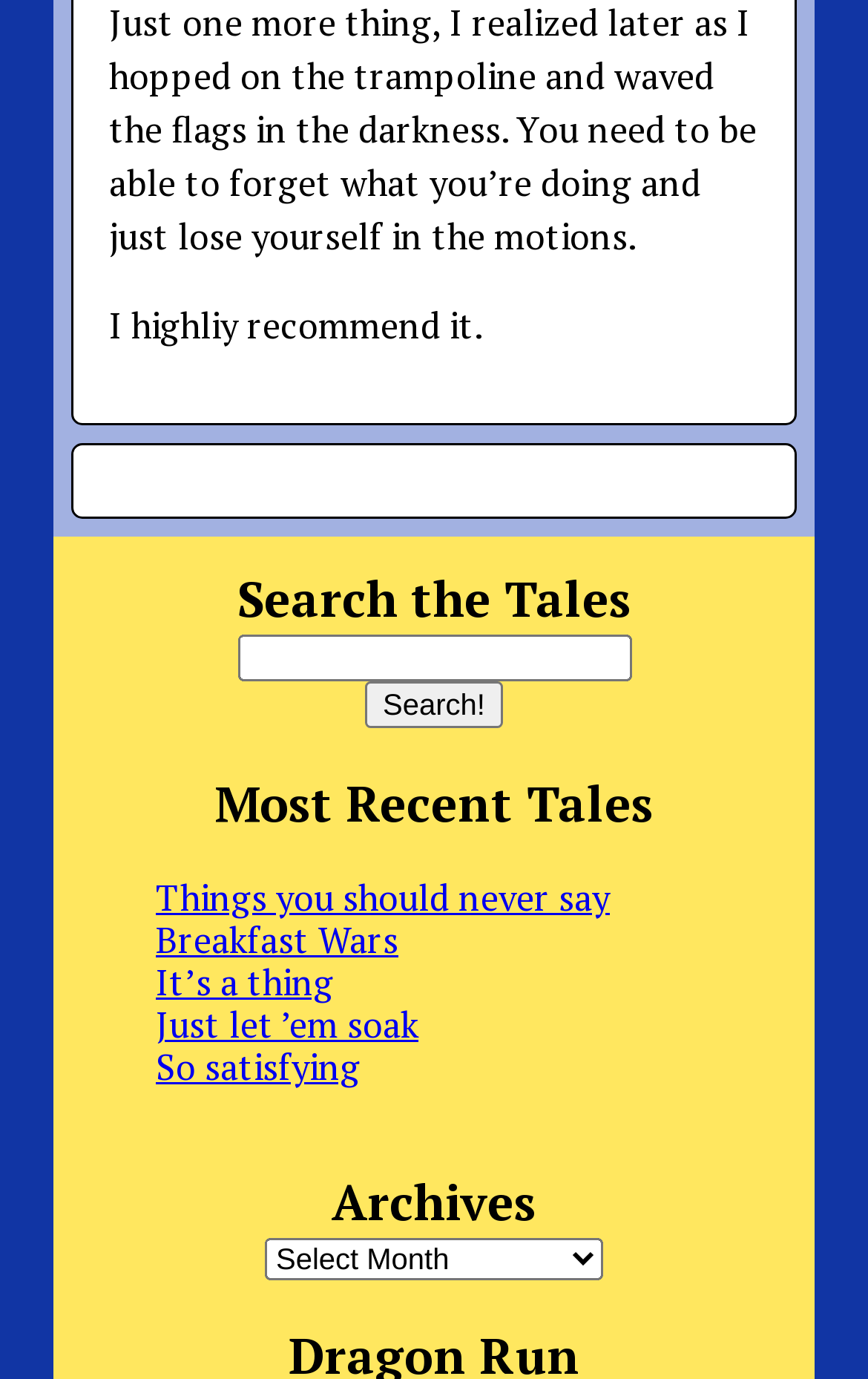Provide a single word or phrase answer to the question: 
What is the purpose of the 'Search the Tales' heading?

To introduce the search function